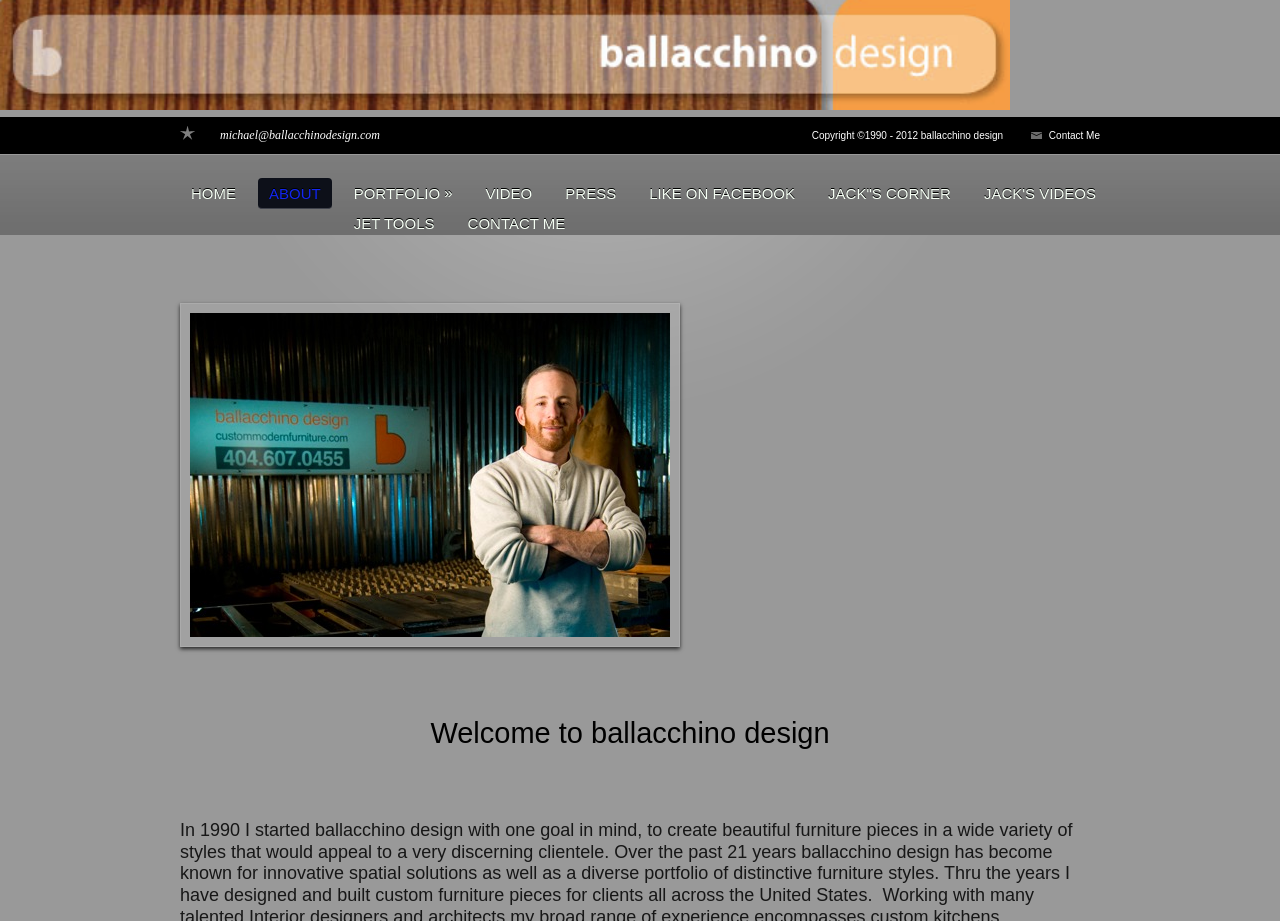Locate the bounding box coordinates of the element I should click to achieve the following instruction: "Donate".

None